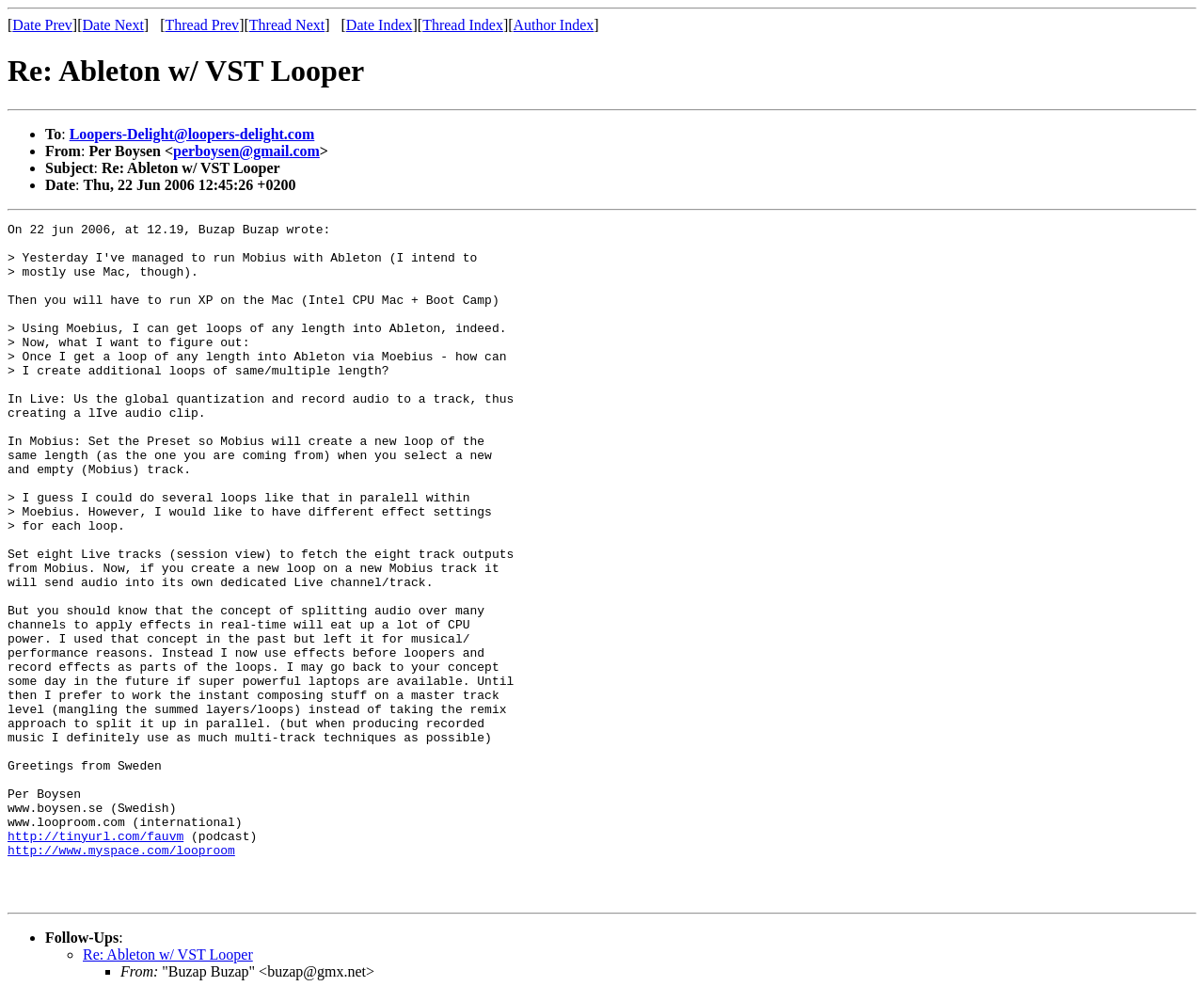Locate the bounding box coordinates of the clickable element to fulfill the following instruction: "View the follow-up post". Provide the coordinates as four float numbers between 0 and 1 in the format [left, top, right, bottom].

[0.069, 0.96, 0.21, 0.976]